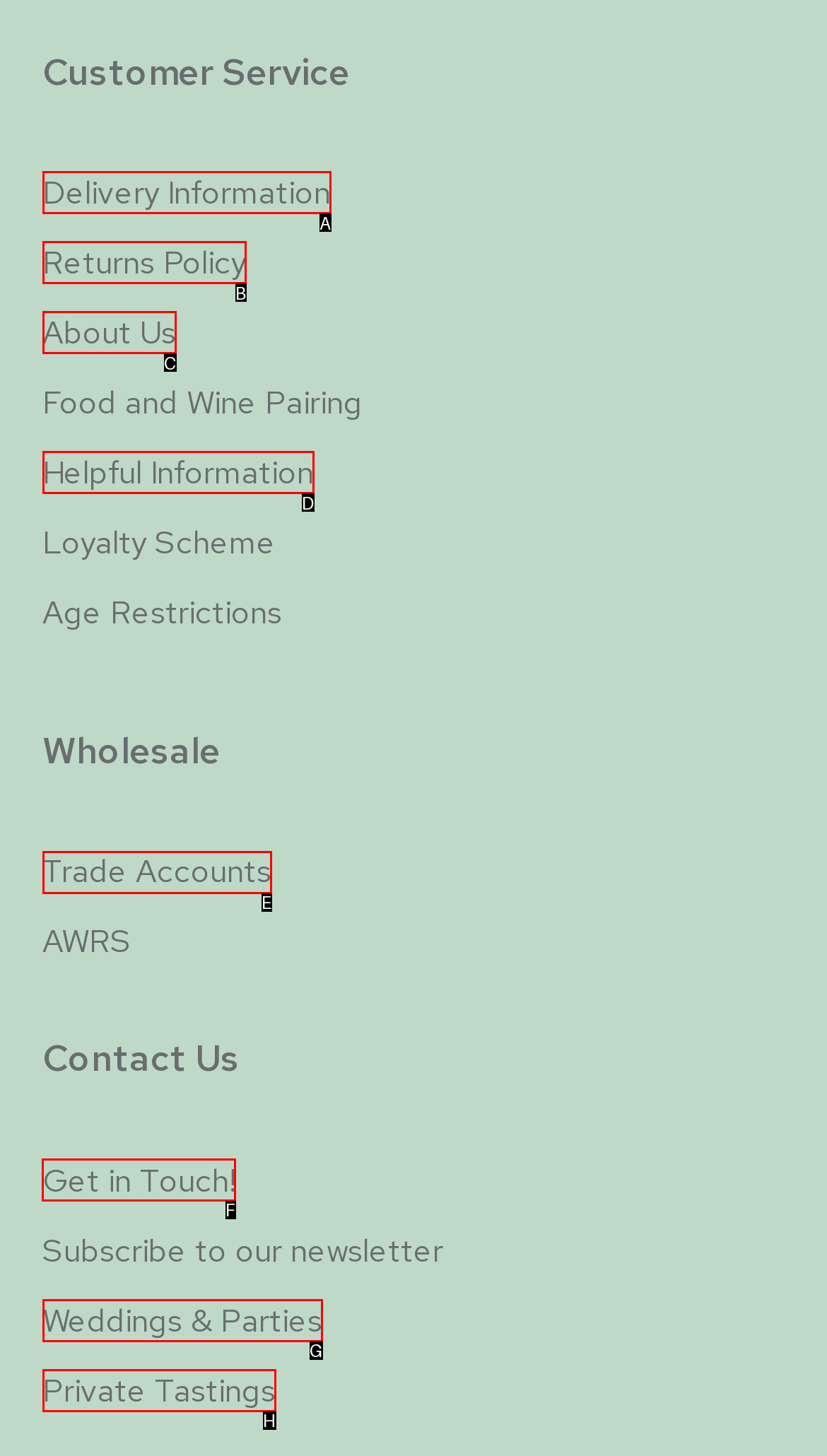Indicate the HTML element to be clicked to accomplish this task: Get in touch with customer service Respond using the letter of the correct option.

F